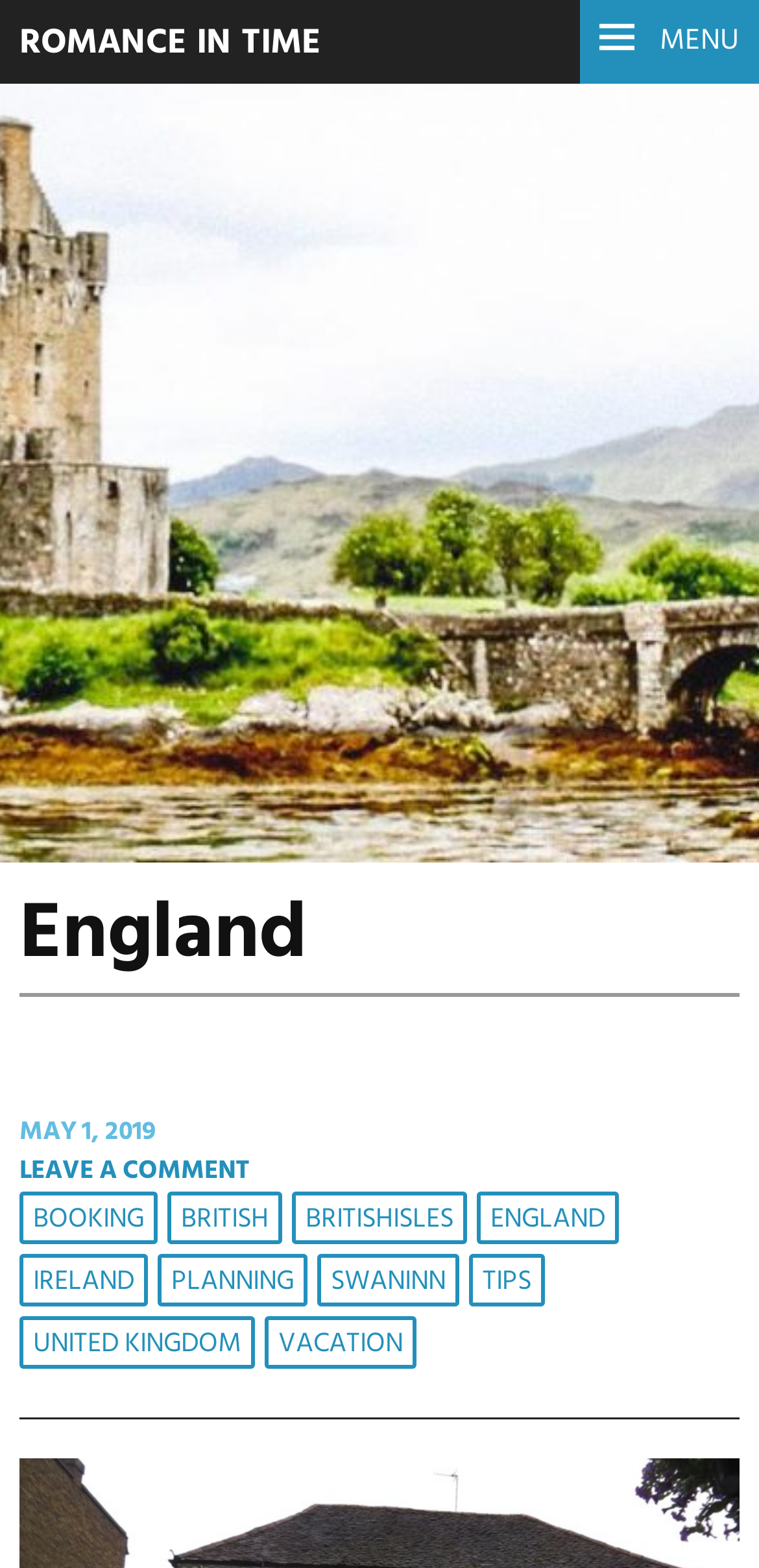Please find and generate the text of the main heading on the webpage.

ROMANCE IN TIME